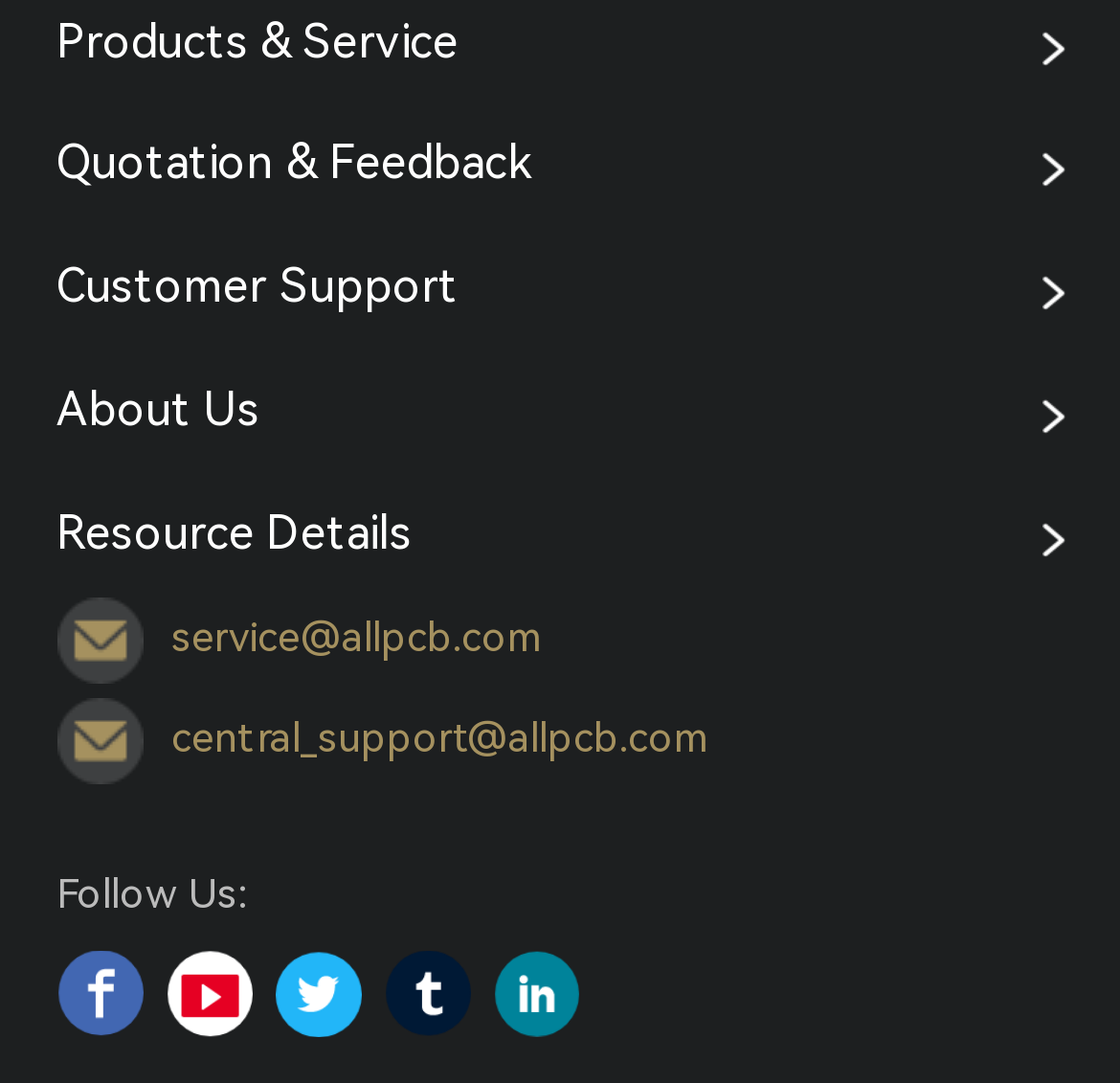What is the purpose of the 'Customer Support' section?
Using the image, provide a detailed and thorough answer to the question.

Based on the title 'Customer Support' and its position on the webpage, I infer that this section is intended to provide support to customers, possibly through various channels or resources.